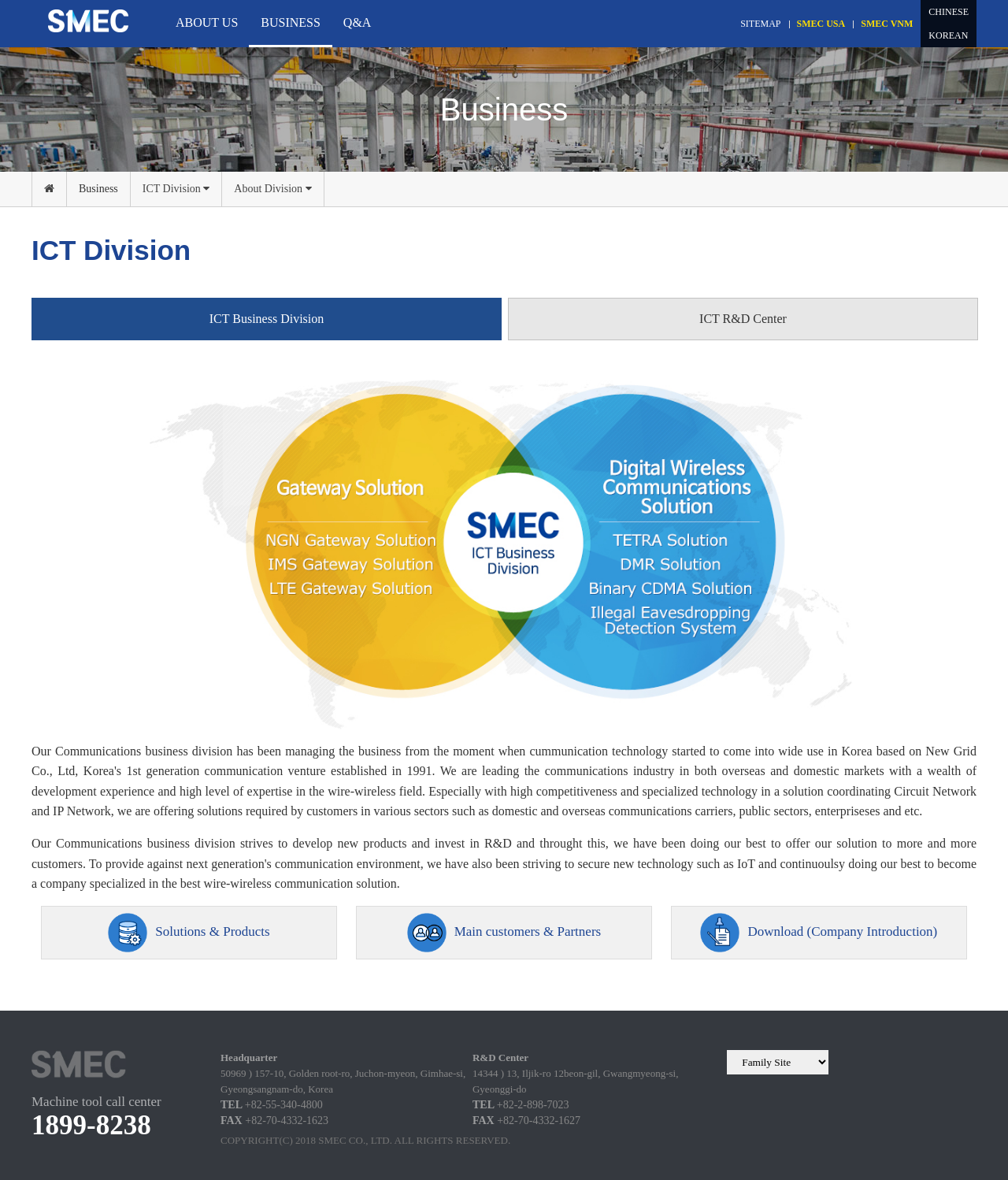Please analyze the image and provide a thorough answer to the question:
What is the name of the R&D center?

The name of the R&D center can be found in the StaticText element with the text 'R&D Center'. This element is located under the address of the R&D center, which suggests that this is the name of the R&D center.